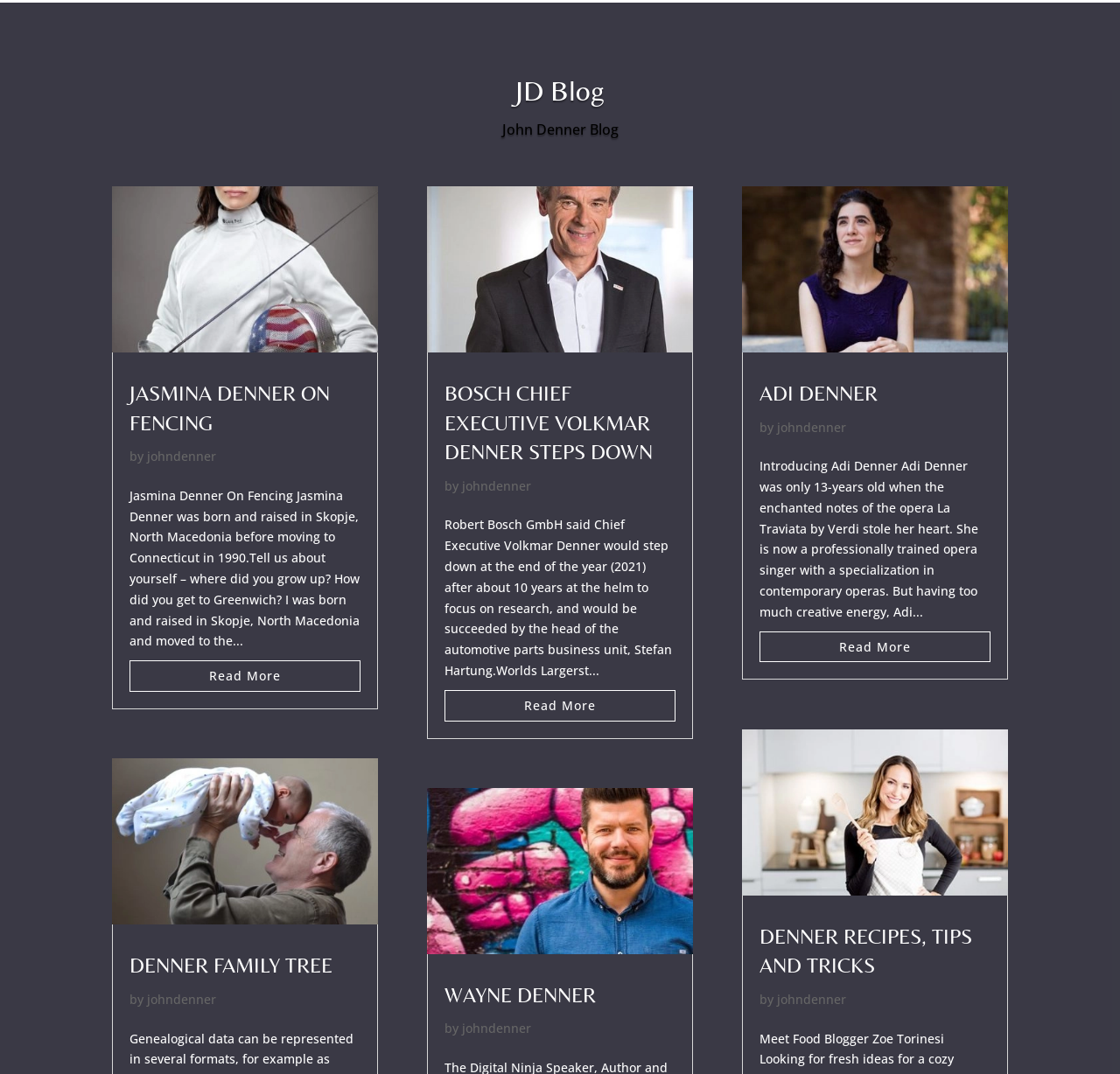Please specify the bounding box coordinates of the clickable region necessary for completing the following instruction: "Learn more about Adi Denner". The coordinates must consist of four float numbers between 0 and 1, i.e., [left, top, right, bottom].

[0.663, 0.173, 0.9, 0.328]